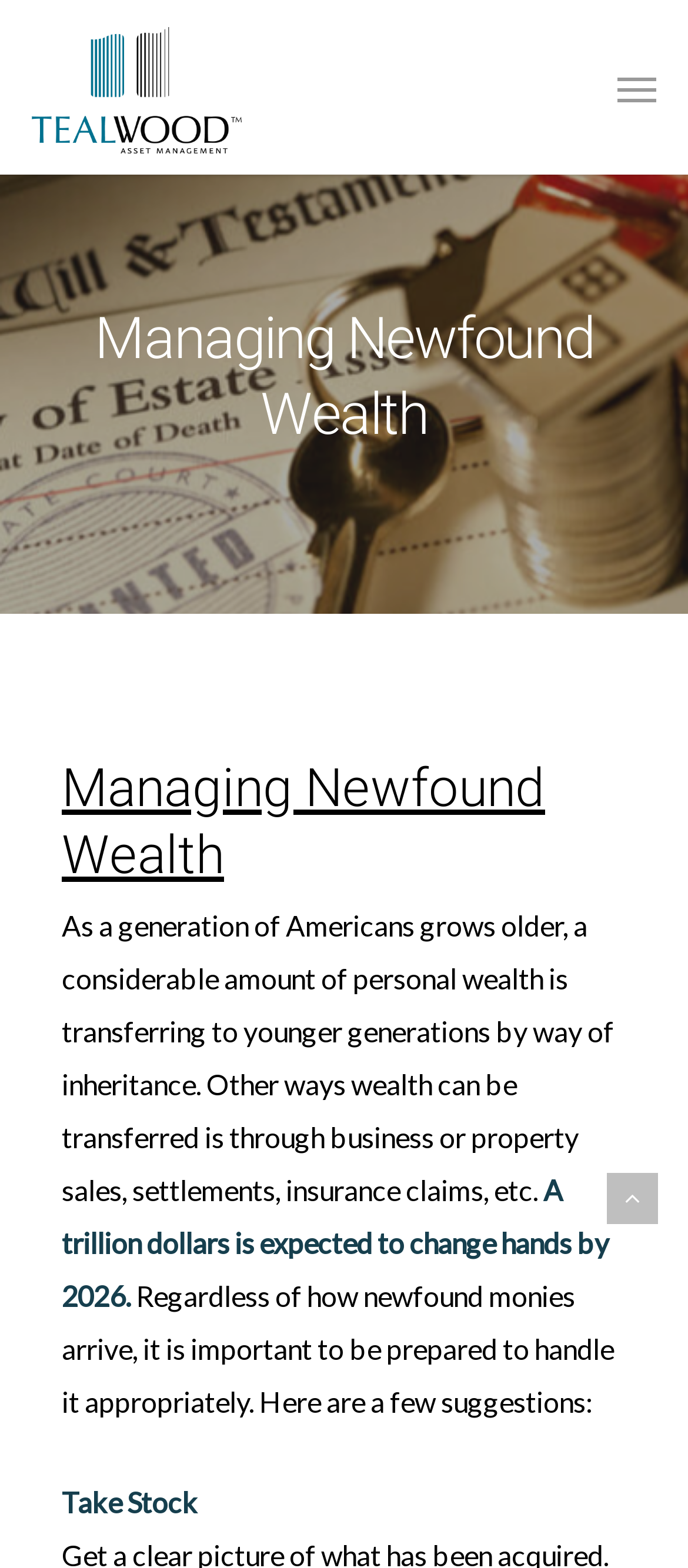Identify the text that serves as the heading for the webpage and generate it.

Managing Newfound Wealth